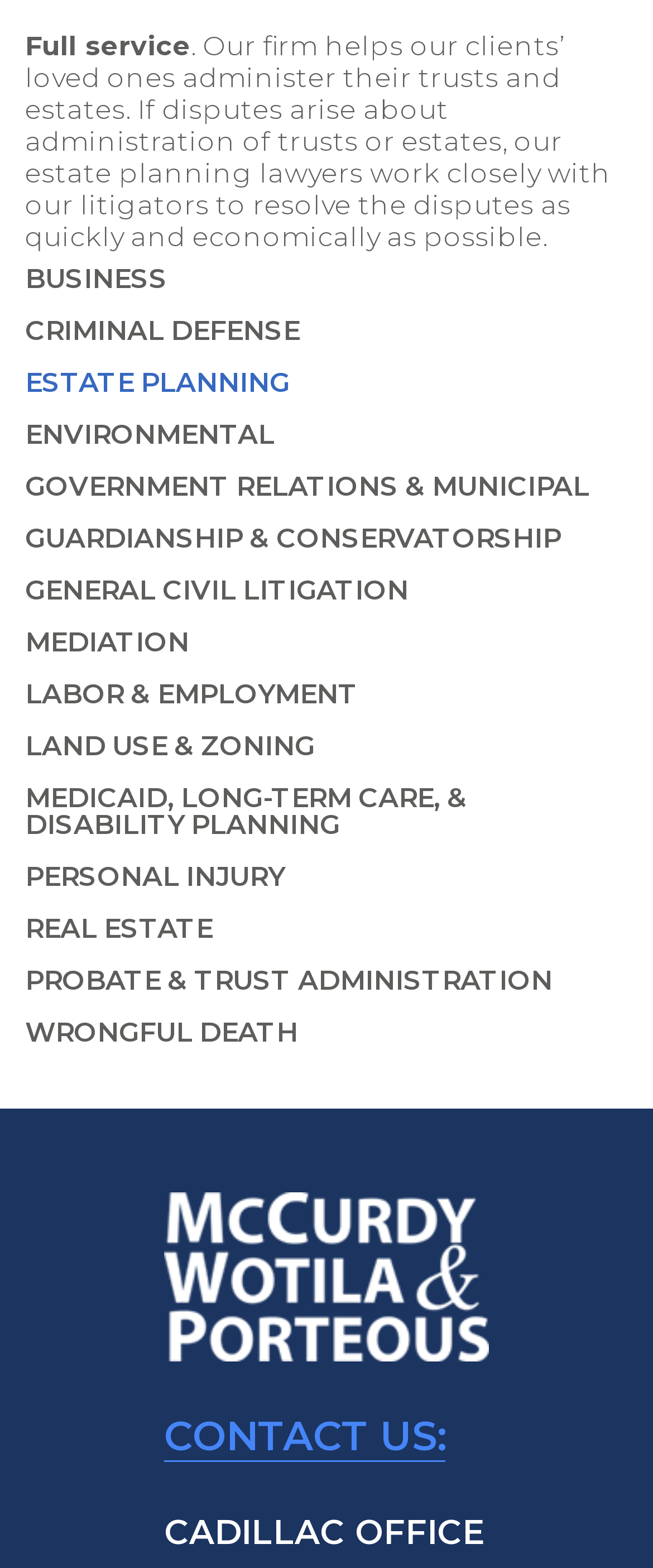Locate the bounding box coordinates of the element's region that should be clicked to carry out the following instruction: "Click on ESTATE PLANNING". The coordinates need to be four float numbers between 0 and 1, i.e., [left, top, right, bottom].

[0.038, 0.227, 0.962, 0.261]